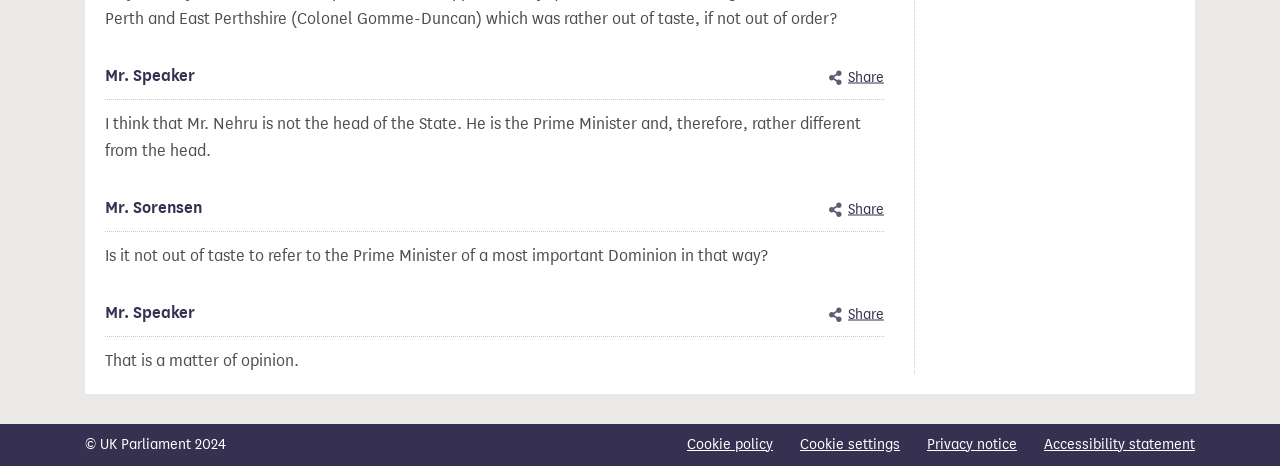Who is the Prime Minister referred to? Refer to the image and provide a one-word or short phrase answer.

Mr. Nehru